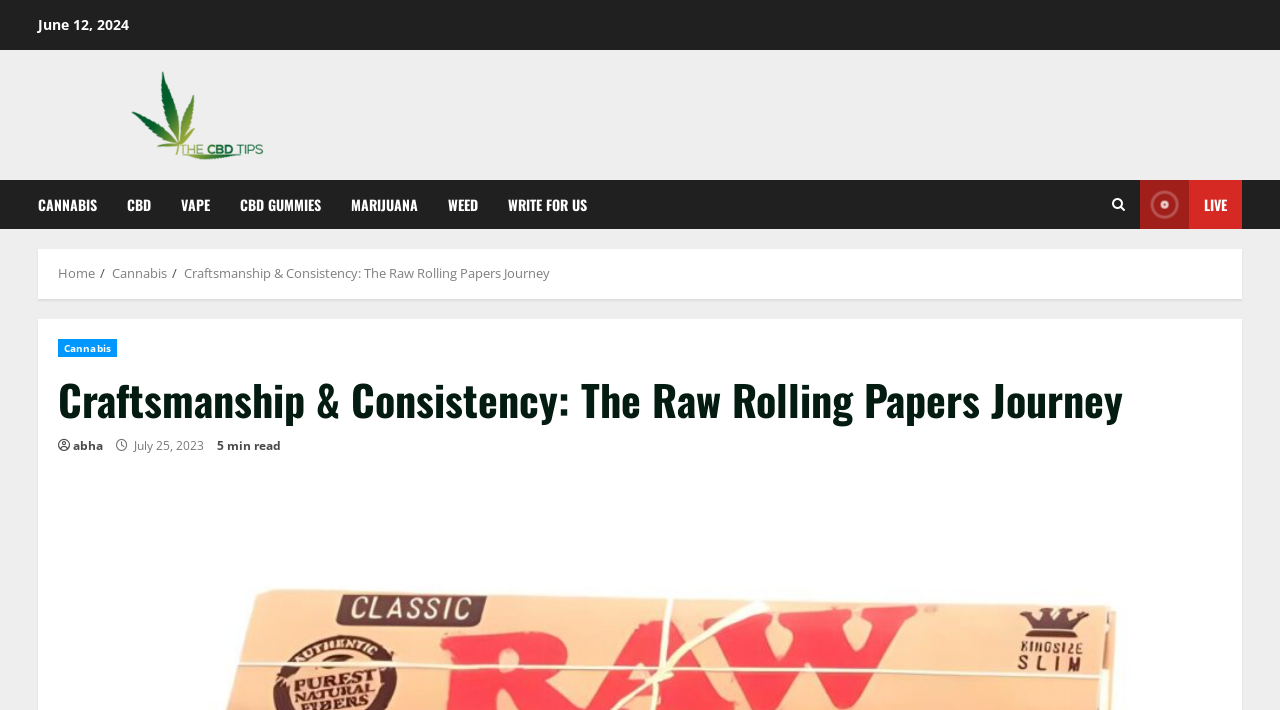Find and provide the bounding box coordinates for the UI element described with: "charnwood symphonic wind orchestra".

None